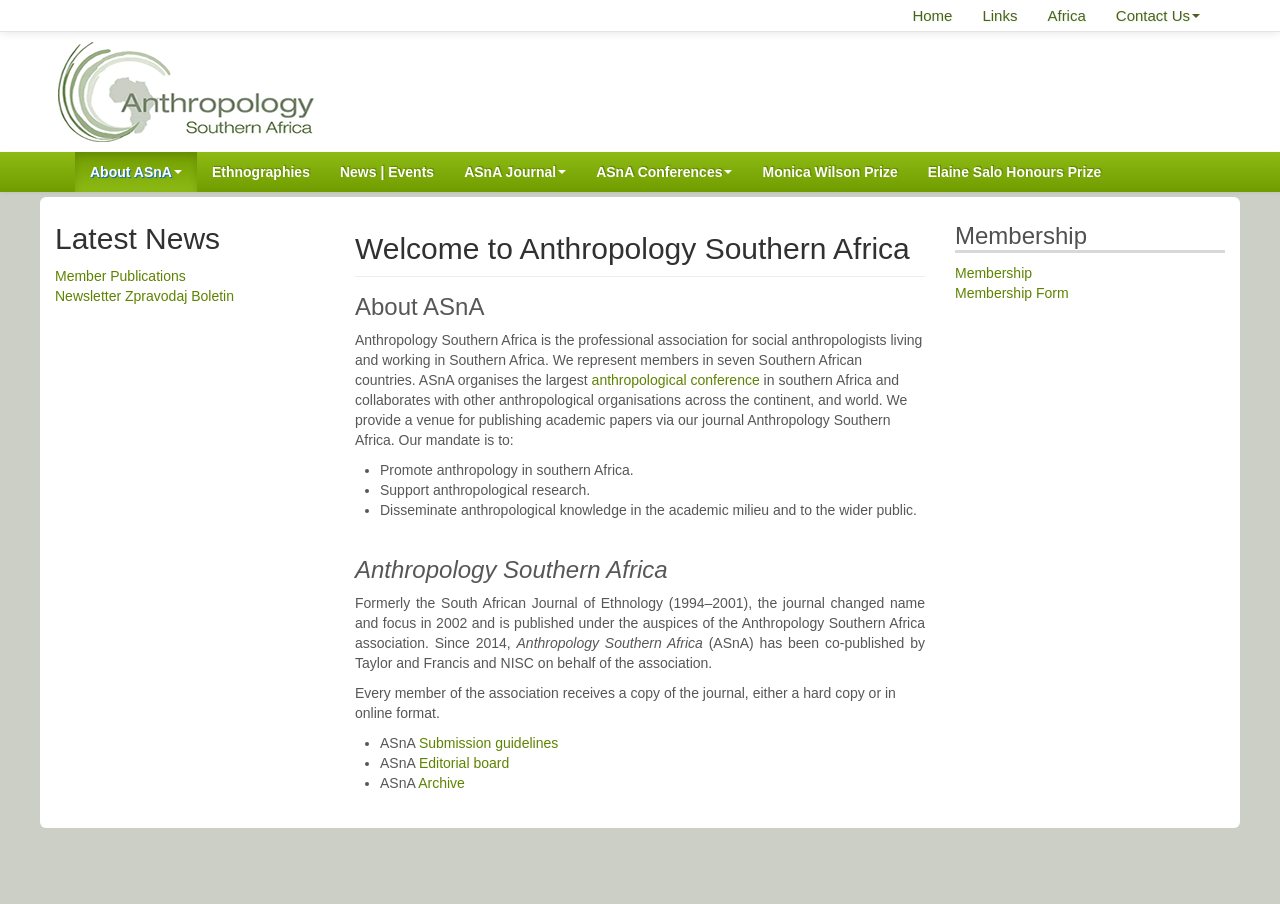Please find the bounding box coordinates (top-left x, top-left y, bottom-right x, bottom-right y) in the screenshot for the UI element described as follows: About ASnA

[0.059, 0.168, 0.154, 0.212]